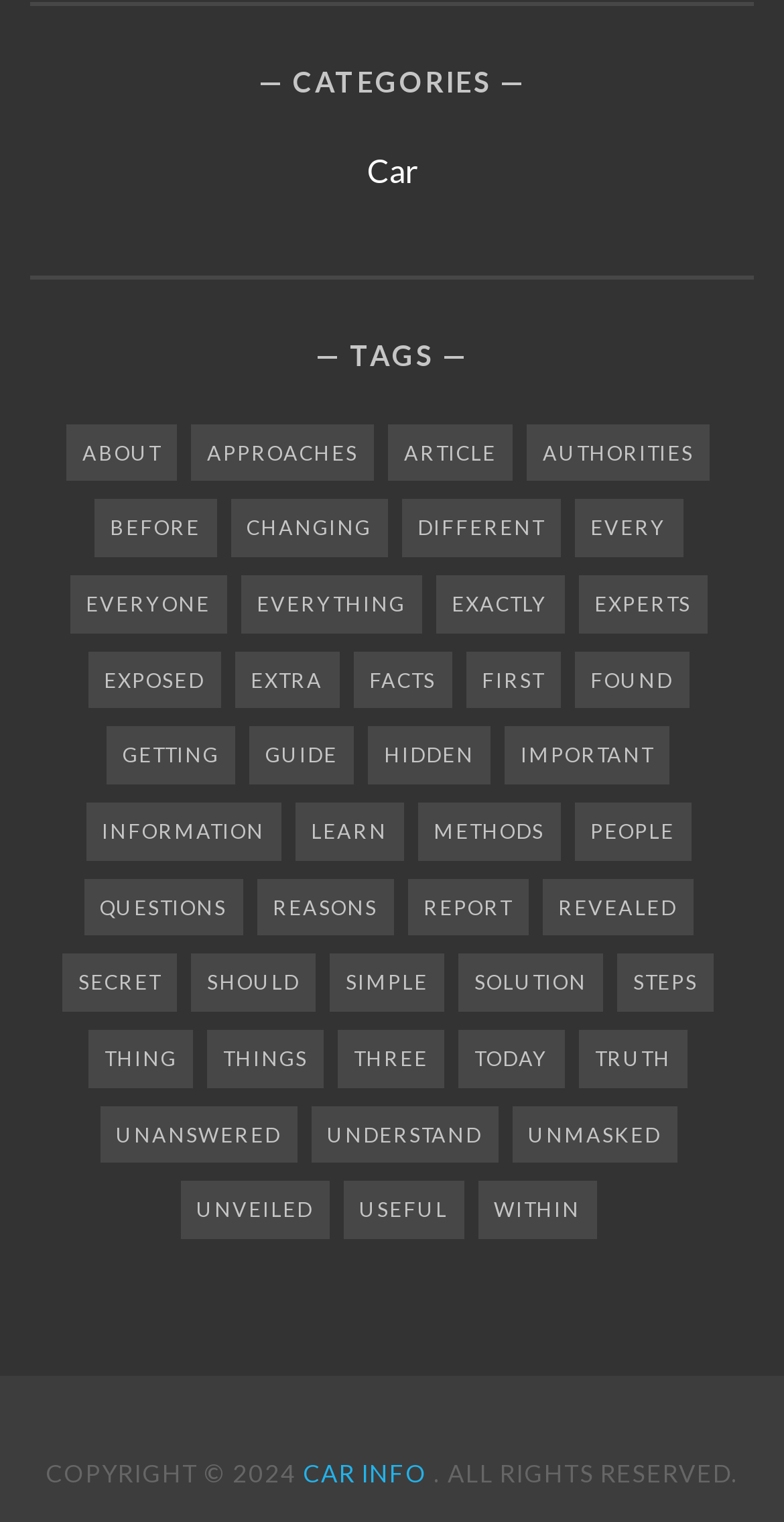Give a one-word or phrase response to the following question: What is the category above the 'Car' link?

CATEGORIES